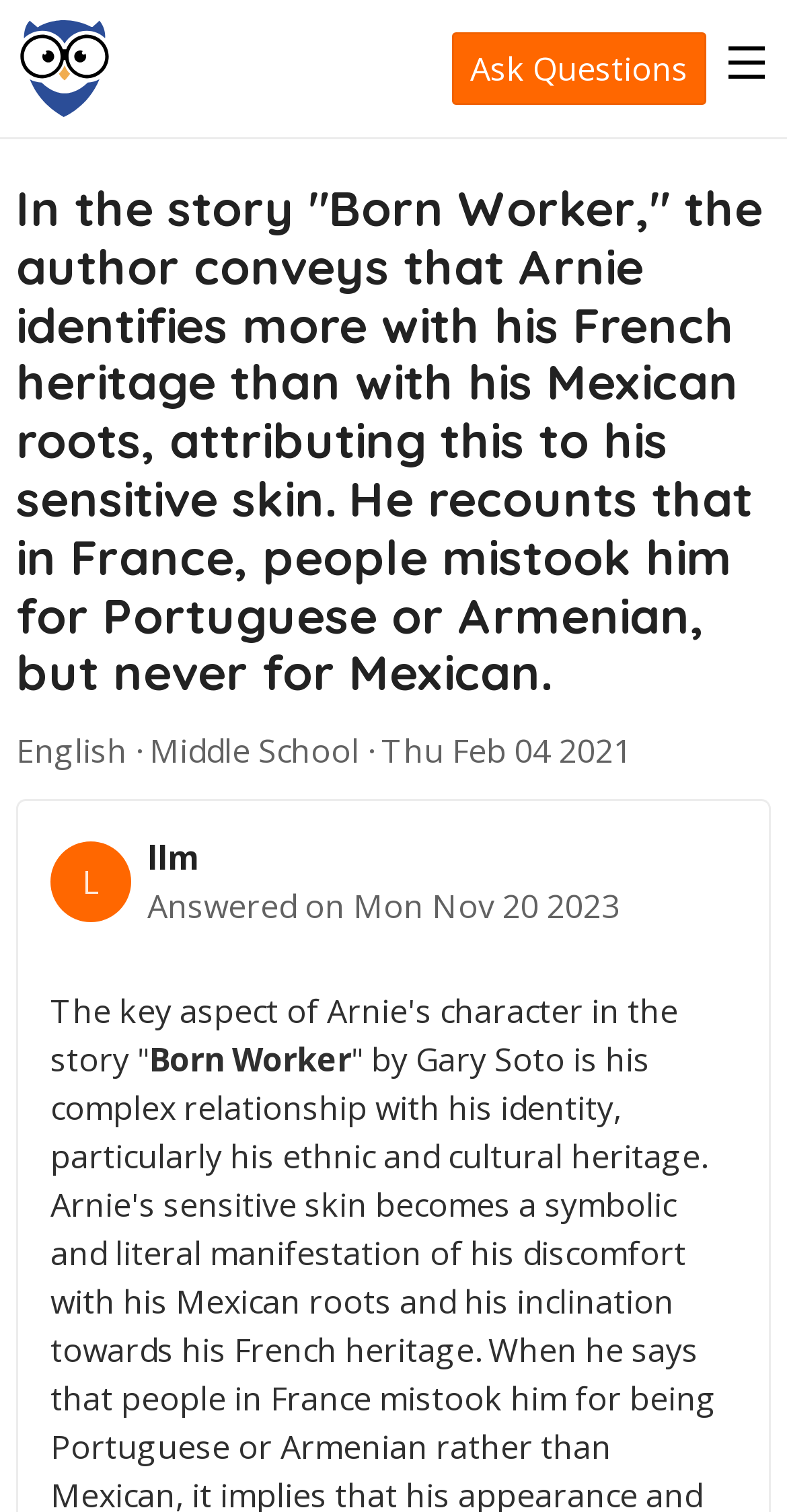What is Arnie's sensitive feature?
Please answer the question as detailed as possible.

According to the passage, Arnie has sensitive skin, which is mentioned as a reason why he identifies more with his French heritage than his Mexican roots.